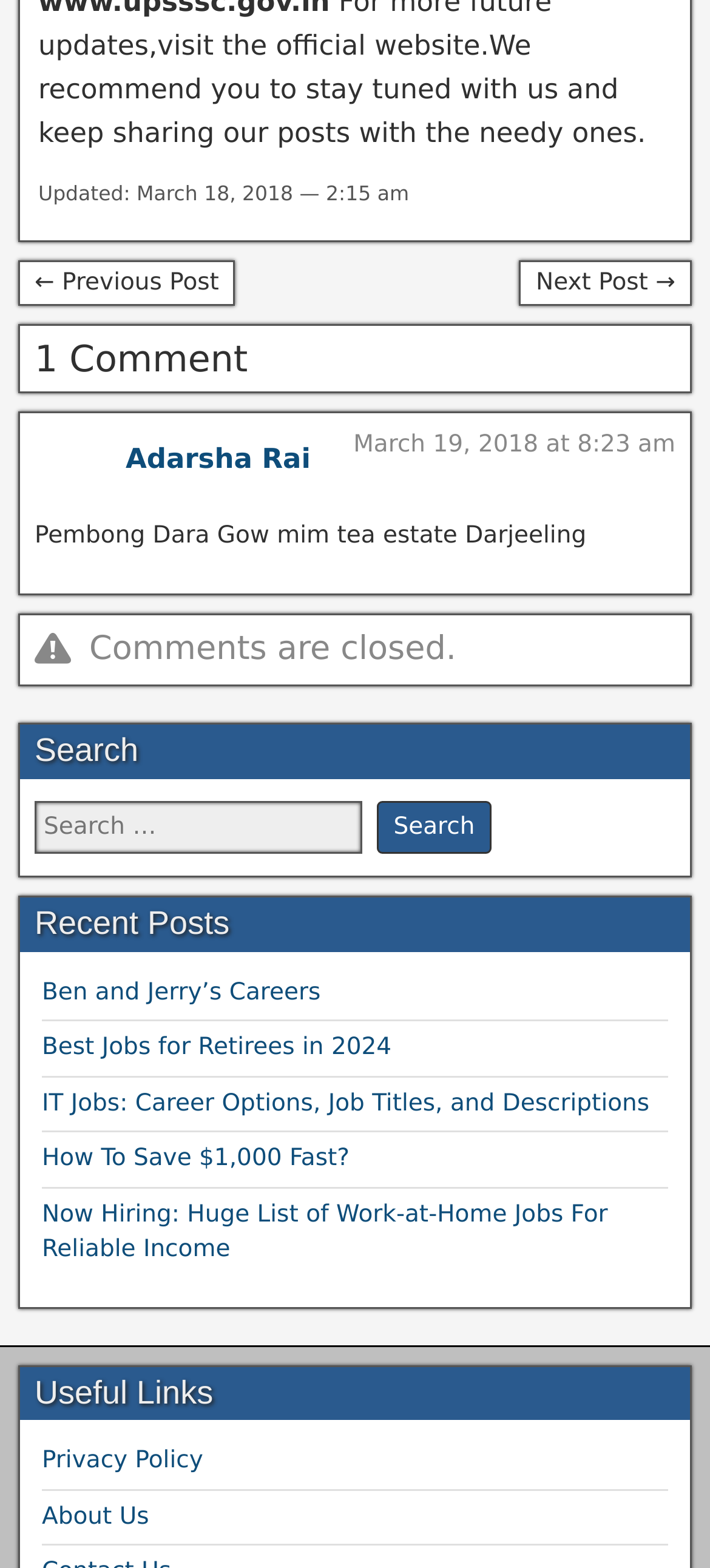Identify the bounding box coordinates of the clickable section necessary to follow the following instruction: "View Adarsha Rai's profile". The coordinates should be presented as four float numbers from 0 to 1, i.e., [left, top, right, bottom].

[0.177, 0.283, 0.438, 0.303]